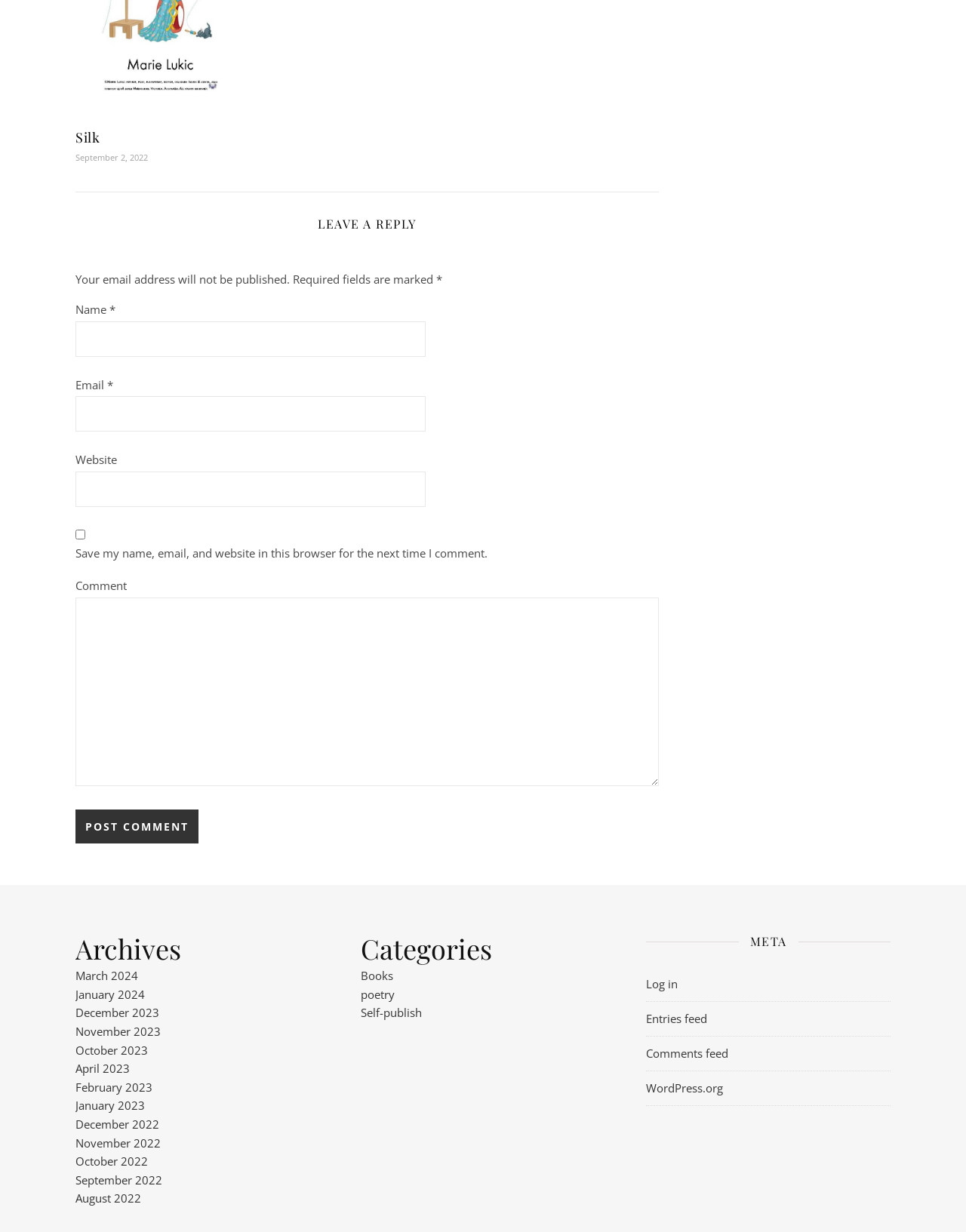What is the date of the current post?
Look at the screenshot and provide an in-depth answer.

The date of the current post is 'September 2, 2022', which is indicated by the static text element at the top of the webpage.